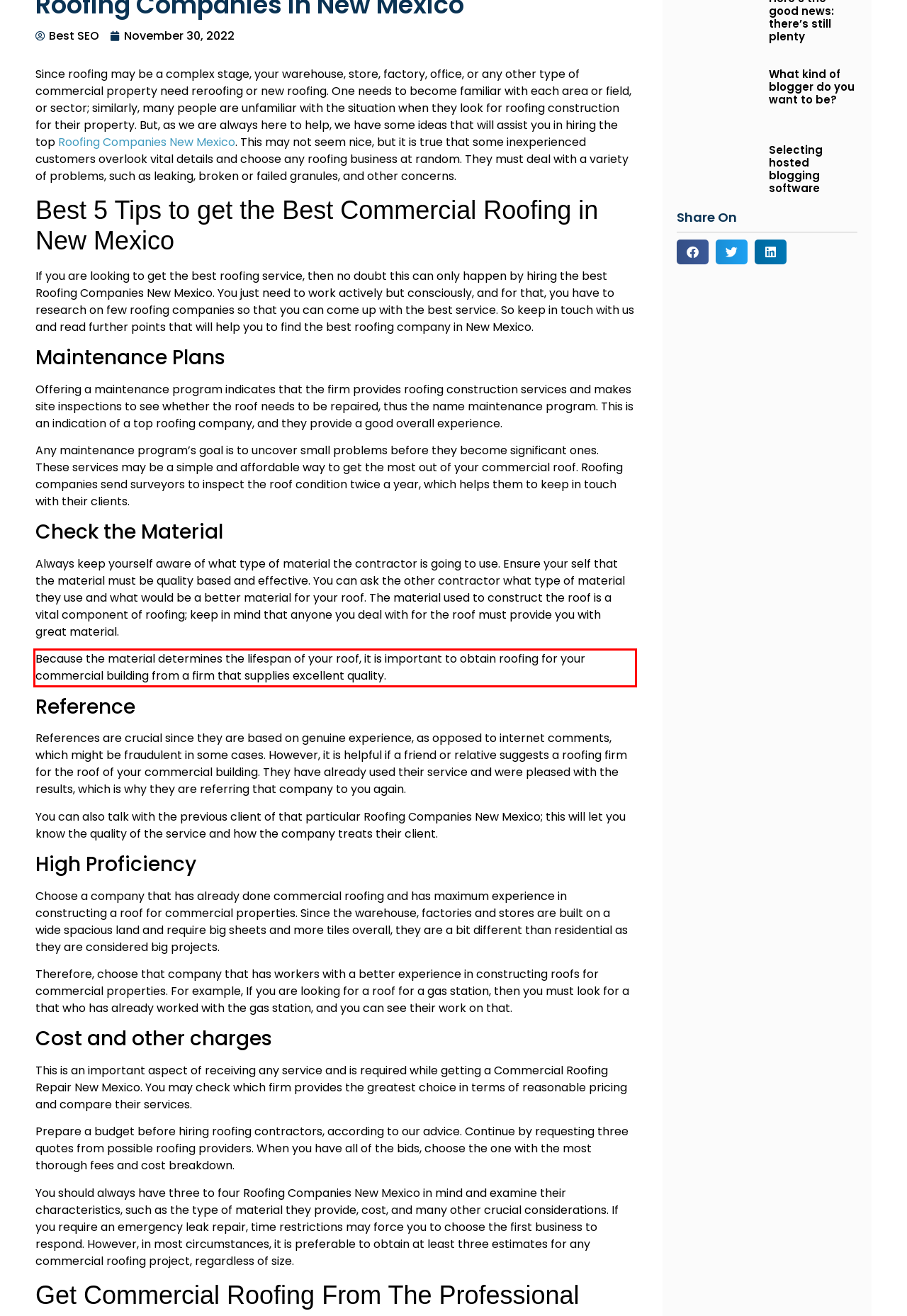Perform OCR on the text inside the red-bordered box in the provided screenshot and output the content.

Because the material determines the lifespan of your roof, it is important to obtain roofing for your commercial building from a firm that supplies excellent quality.